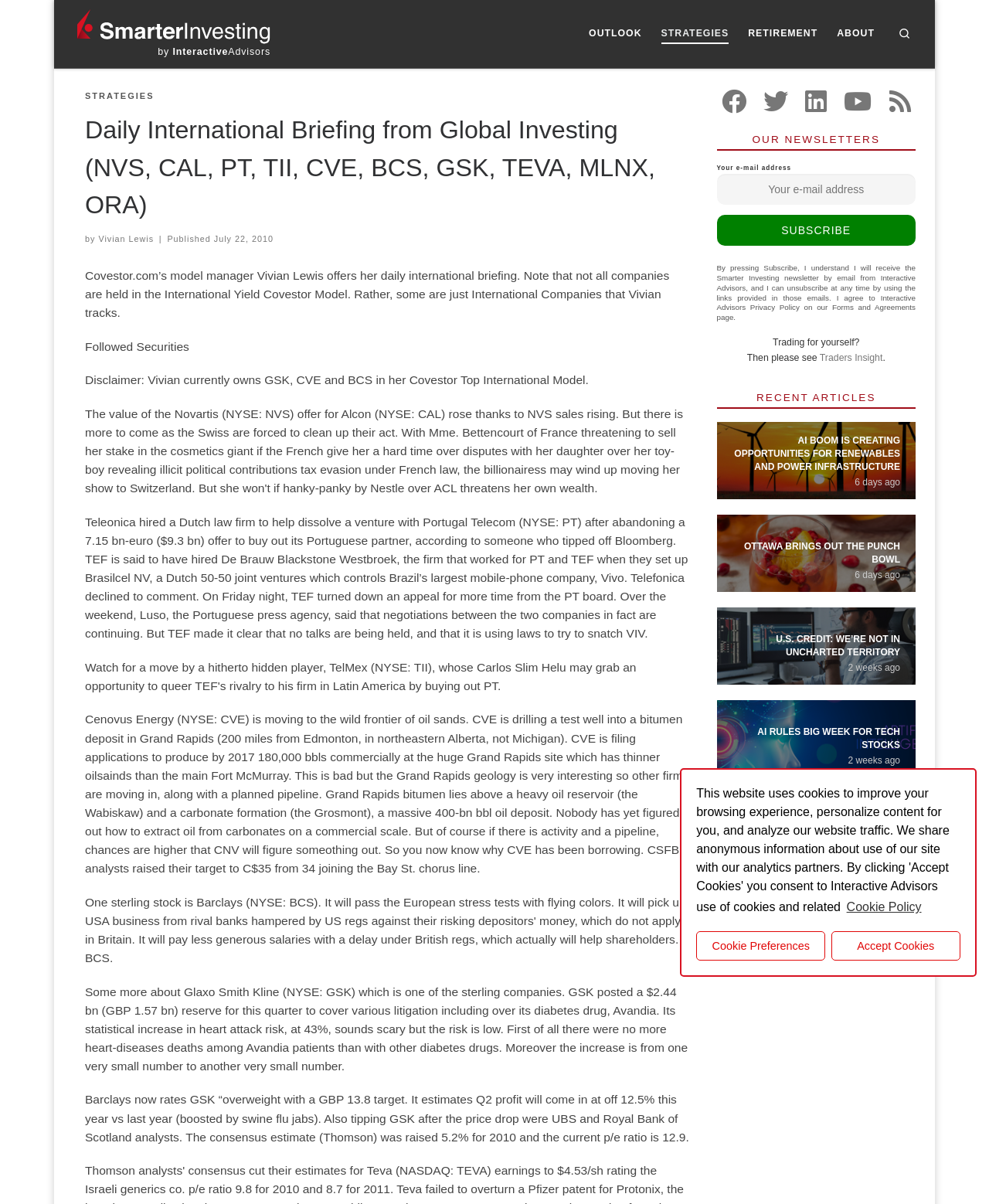How many links are there in the 'OUR NEWSLETTERS' section?
Please answer the question with a single word or phrase, referencing the image.

6